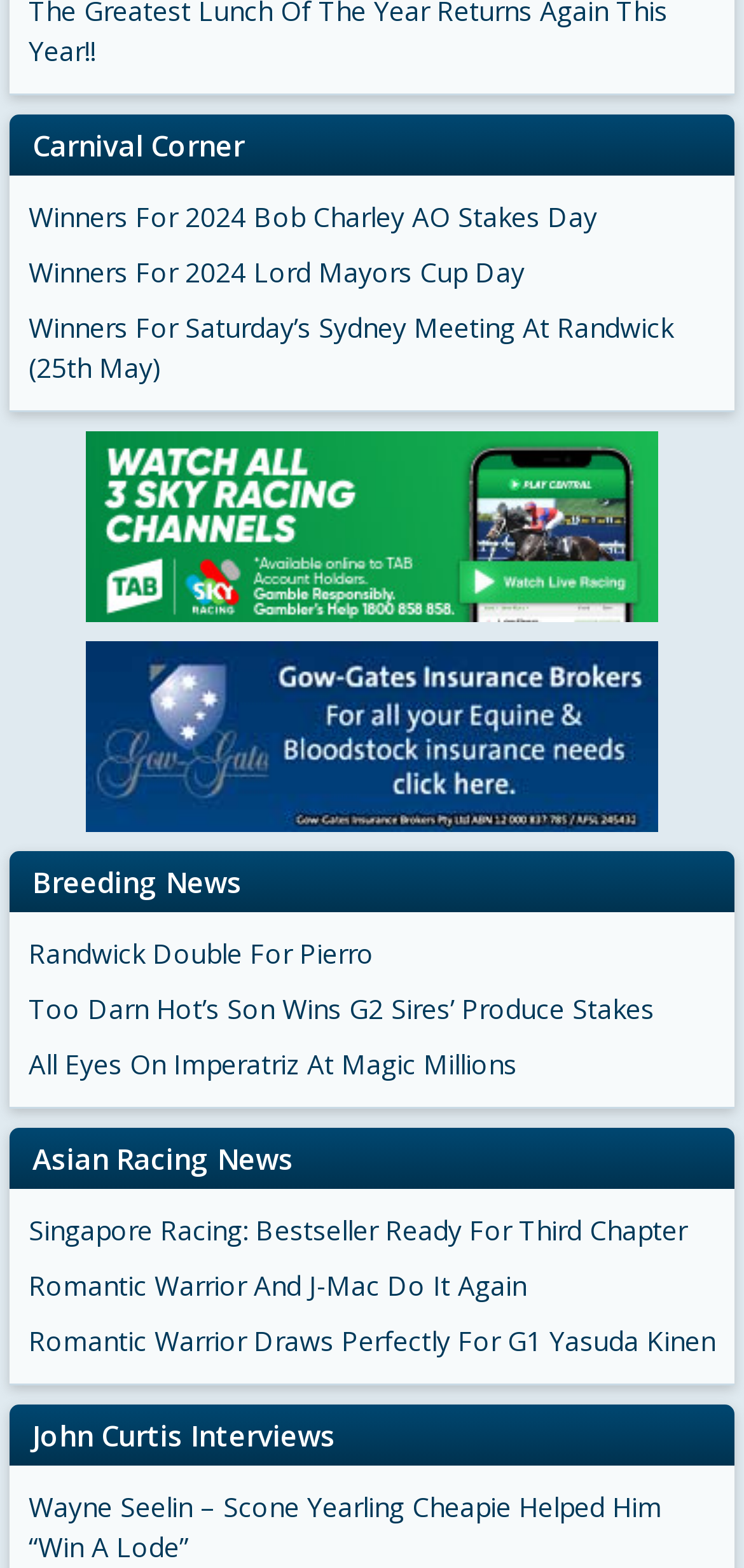Identify the bounding box coordinates of the clickable region to carry out the given instruction: "View Winners For 2024 Bob Charley AO Stakes Day".

[0.038, 0.126, 0.962, 0.151]